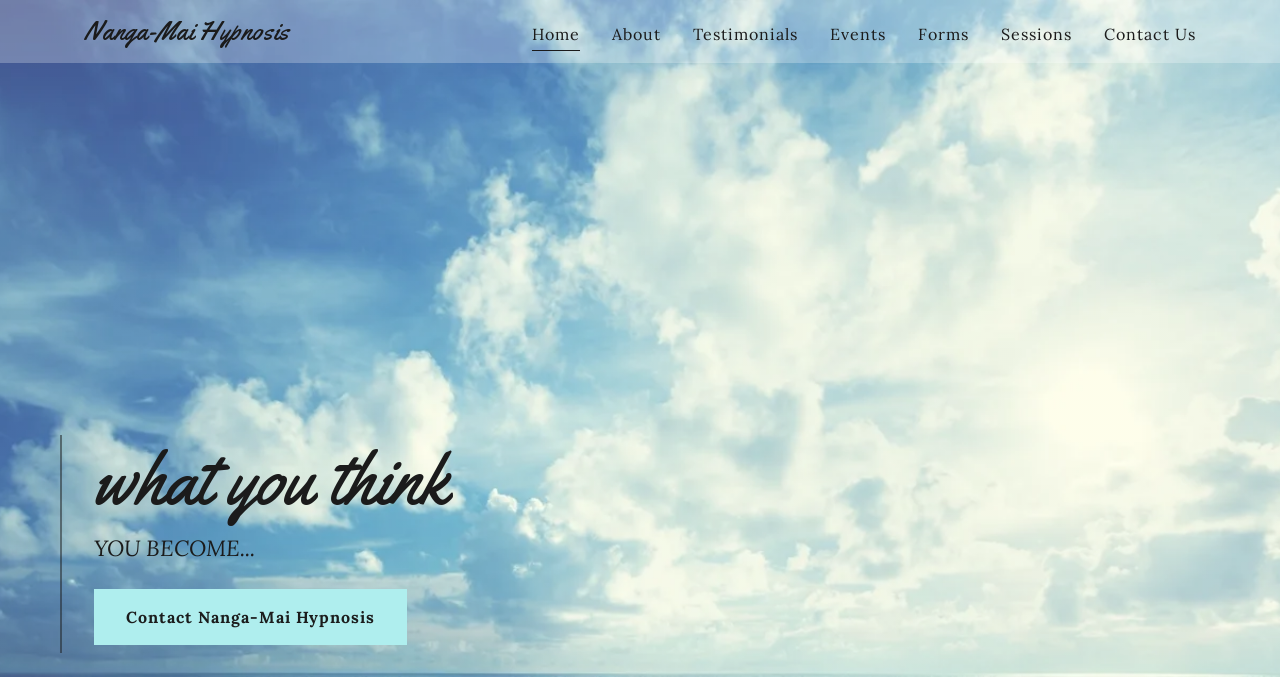Identify the bounding box coordinates for the element that needs to be clicked to fulfill this instruction: "view 'Testimonials'". Provide the coordinates in the format of four float numbers between 0 and 1: [left, top, right, bottom].

[0.536, 0.024, 0.628, 0.077]